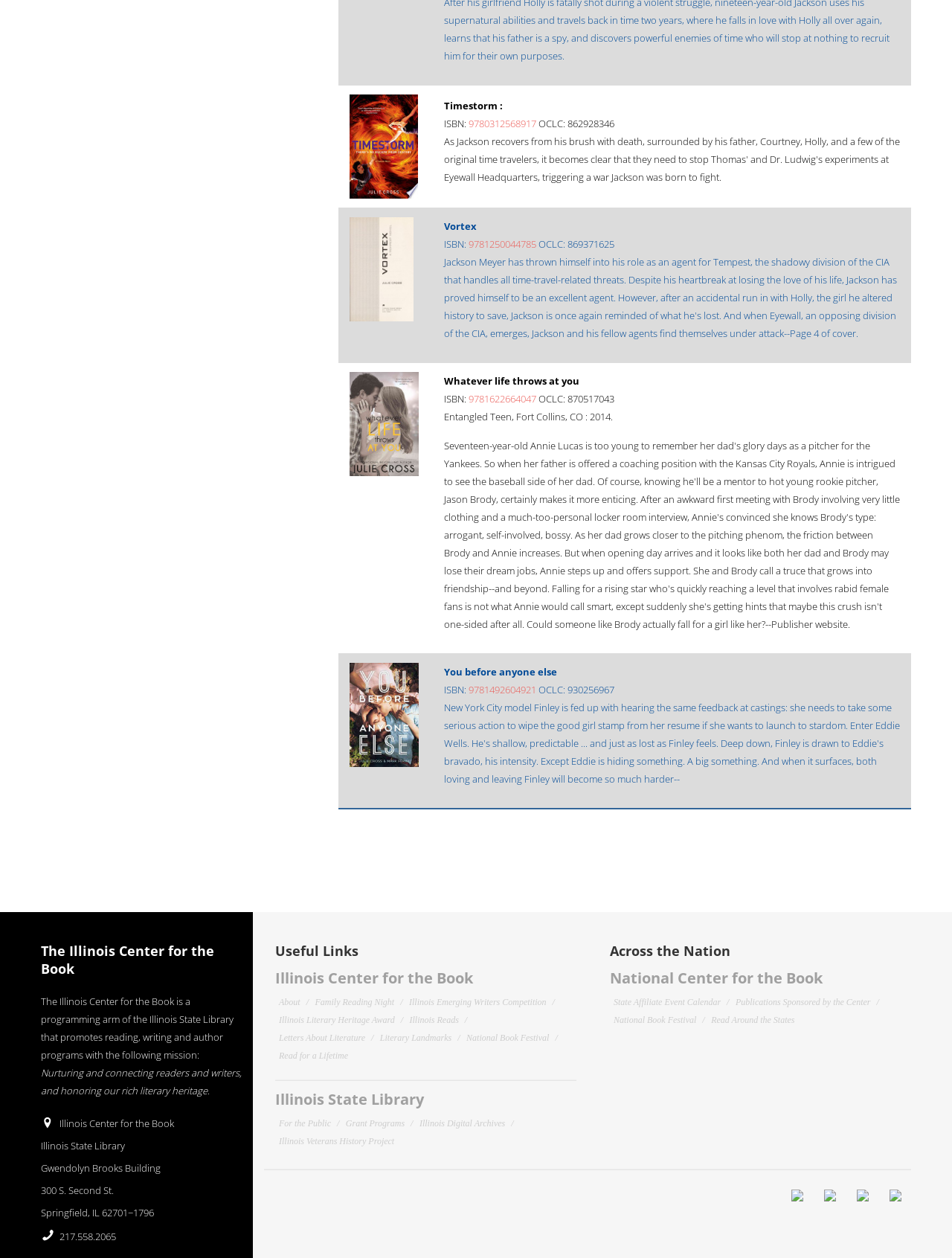What is the address of the Illinois State Library?
Refer to the image and provide a concise answer in one word or phrase.

300 S. Second St., Springfield, IL 62701−1796